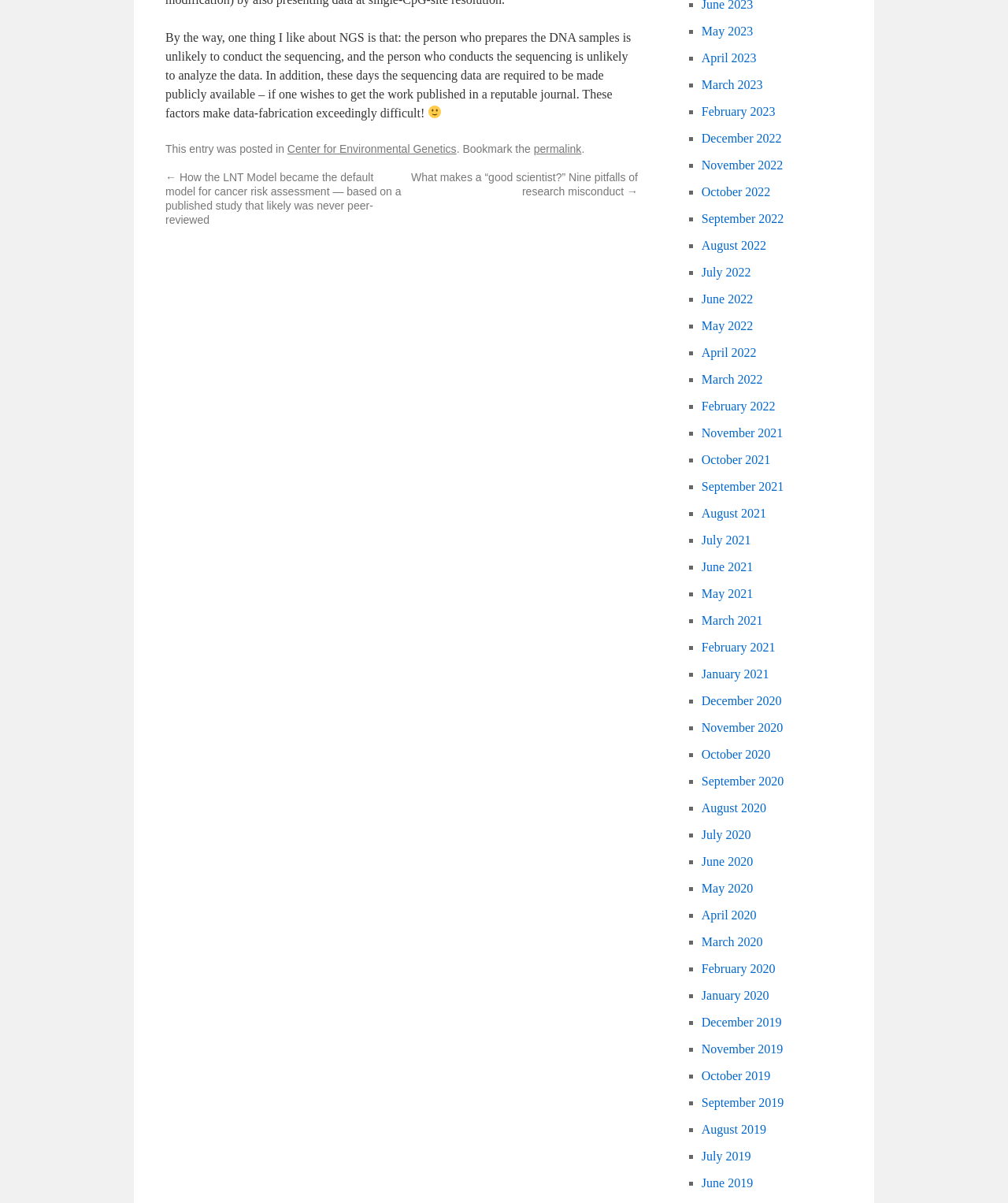Using the description: "Center for Environmental Genetics", identify the bounding box of the corresponding UI element in the screenshot.

[0.285, 0.118, 0.453, 0.129]